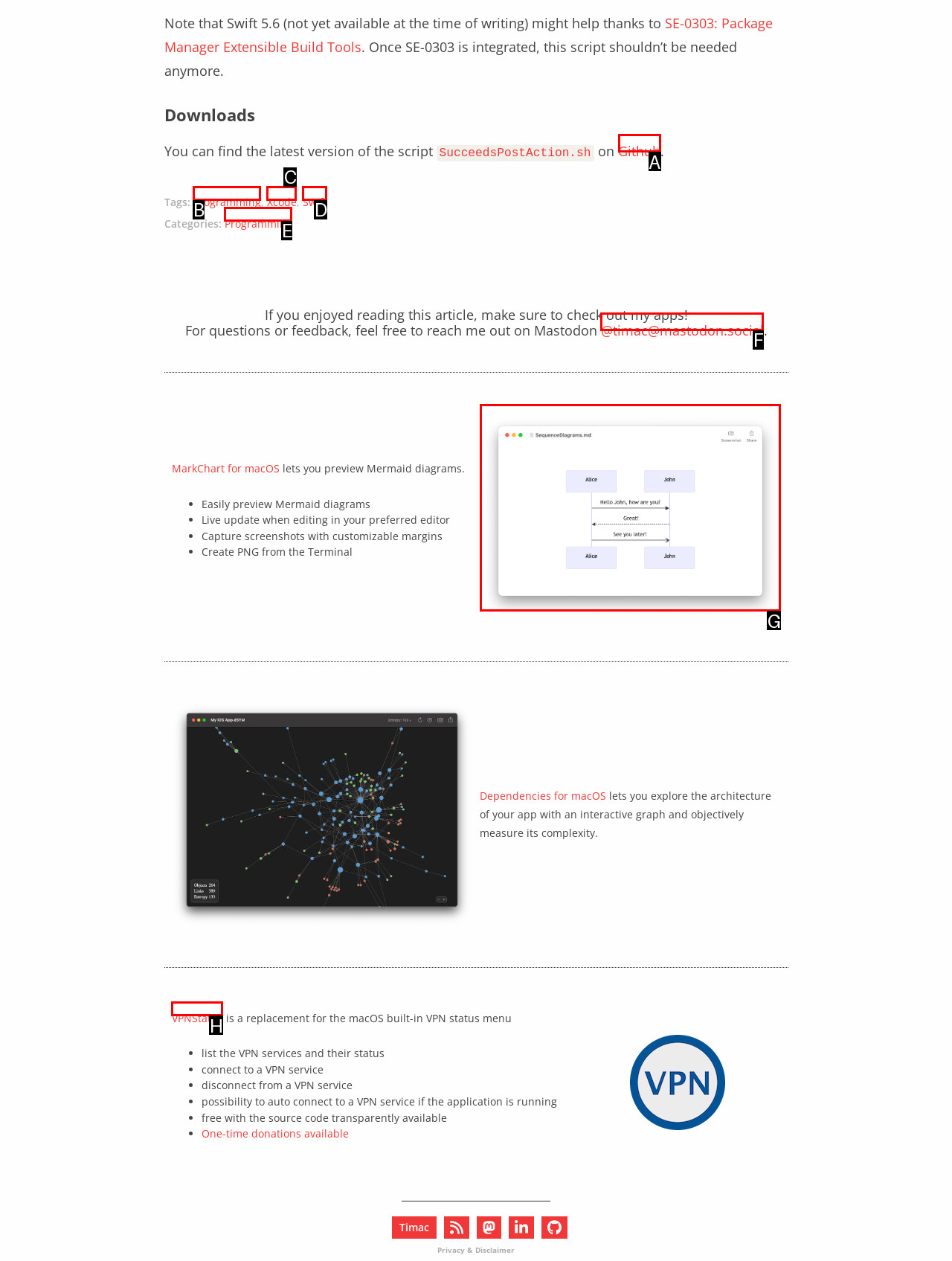Based on the given description: Xcode, identify the correct option and provide the corresponding letter from the given choices directly.

C